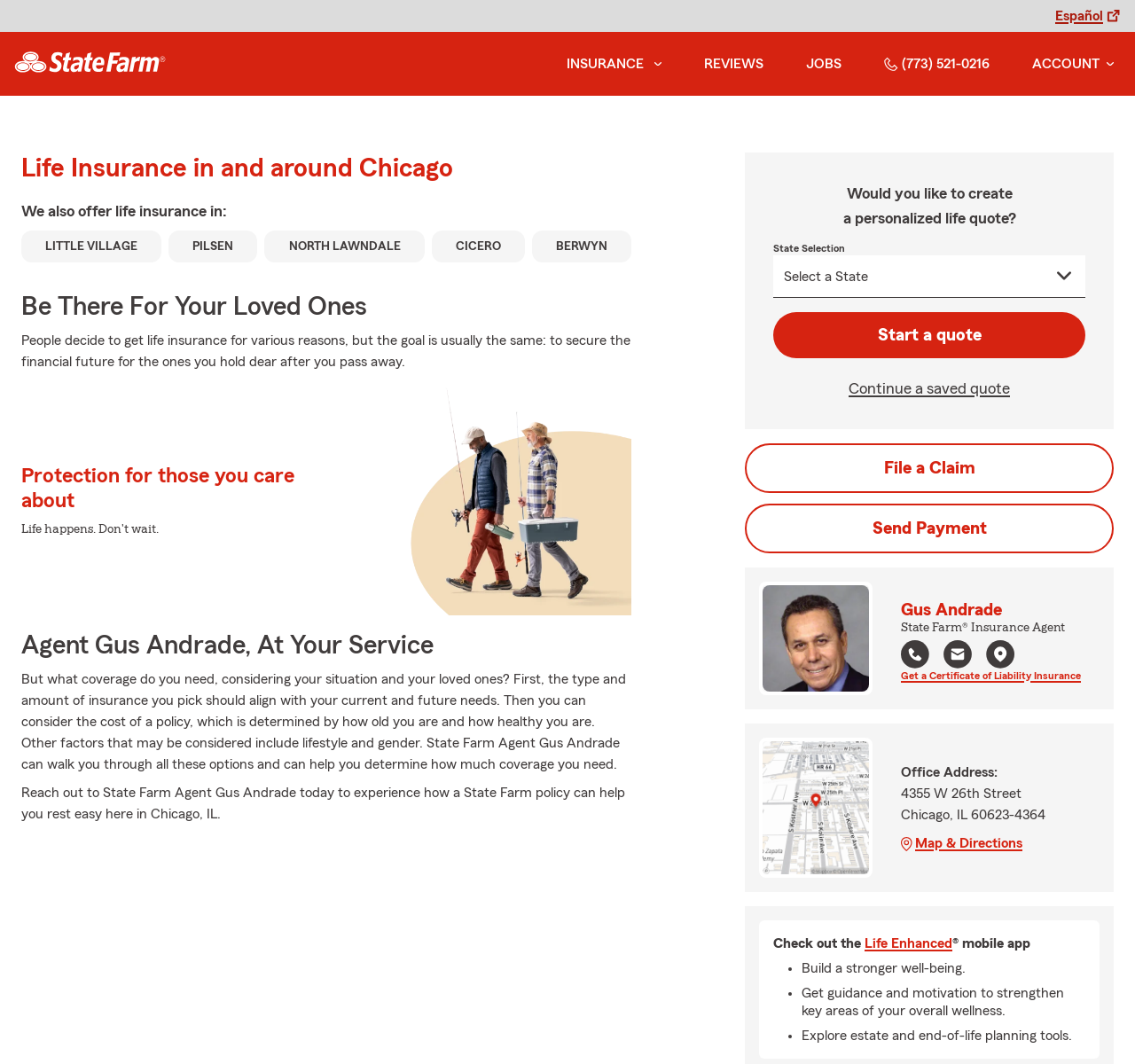Use a single word or phrase to answer this question: 
What is the purpose of life insurance according to the webpage?

to secure the financial future for the ones you hold dear after you pass away